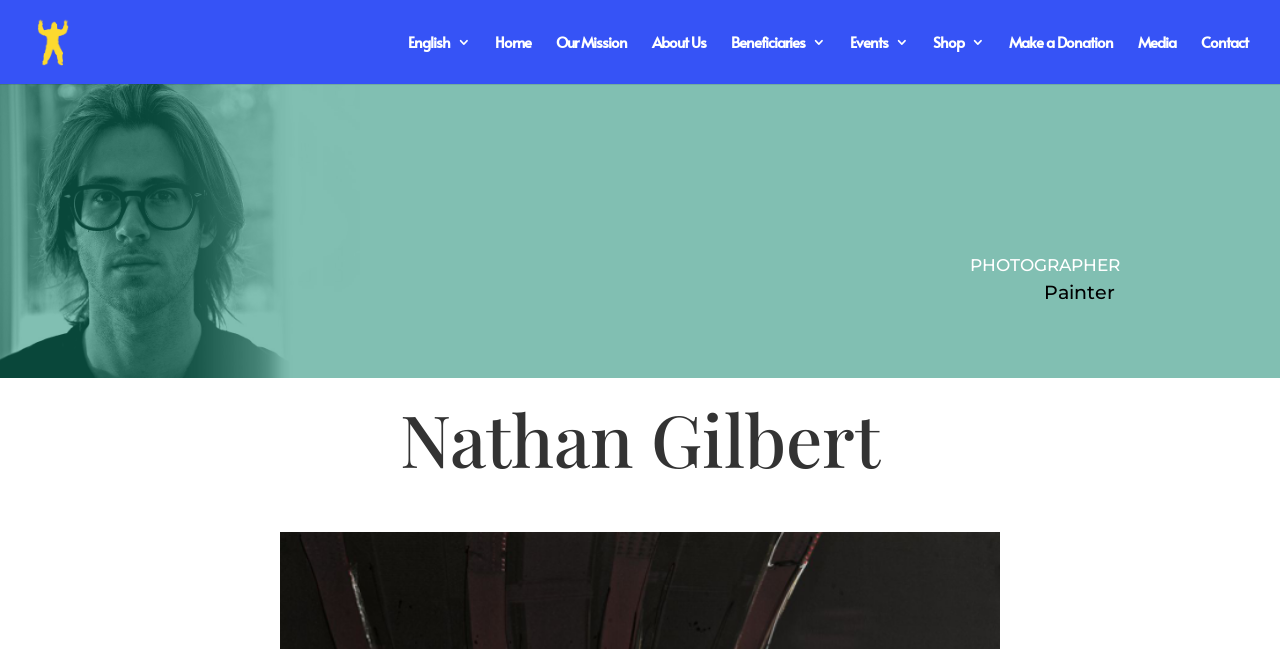Identify the bounding box coordinates of the clickable region required to complete the instruction: "make a donation". The coordinates should be given as four float numbers within the range of 0 and 1, i.e., [left, top, right, bottom].

[0.788, 0.054, 0.87, 0.129]